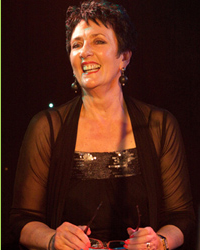Use a single word or phrase to answer the question: 
What is Robyn Moore wearing?

Black outfit